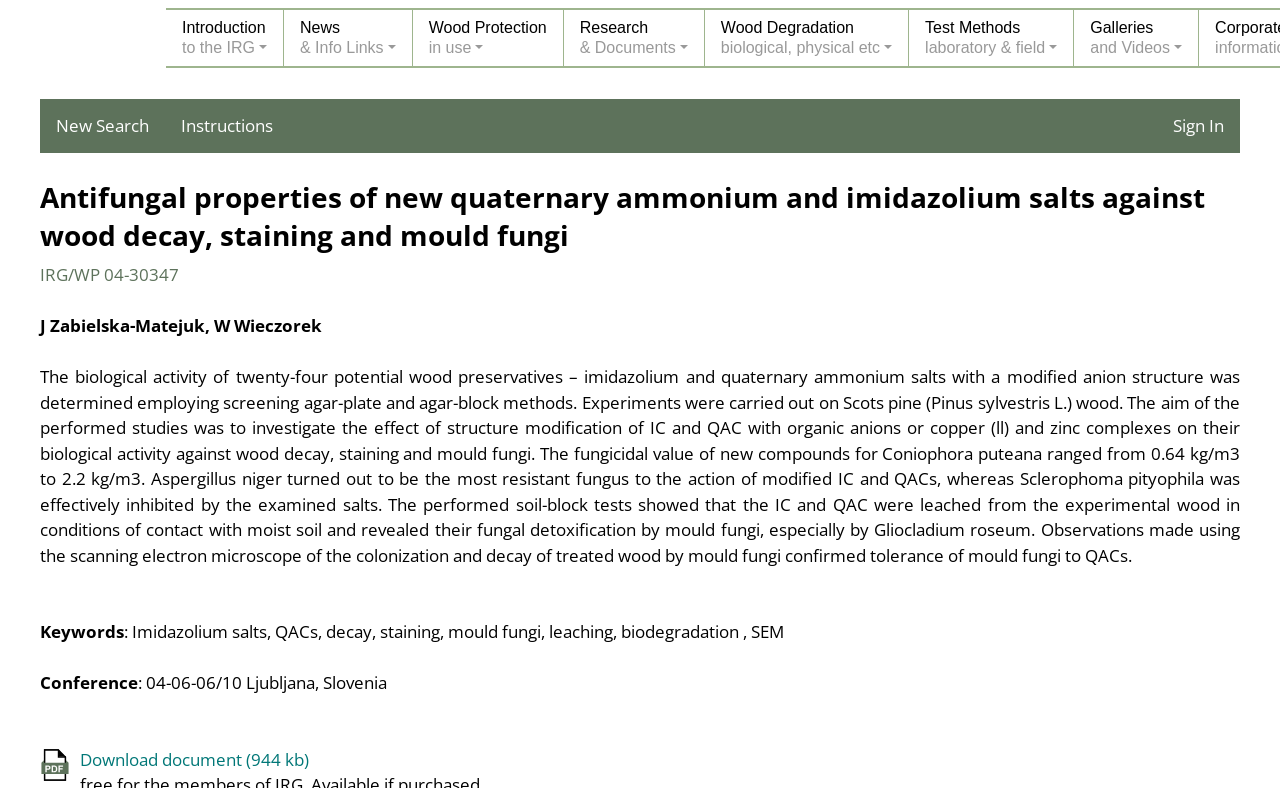Who are the authors of the research?
Give a one-word or short-phrase answer derived from the screenshot.

J Zabielska-Matejuk, W Wieczorek